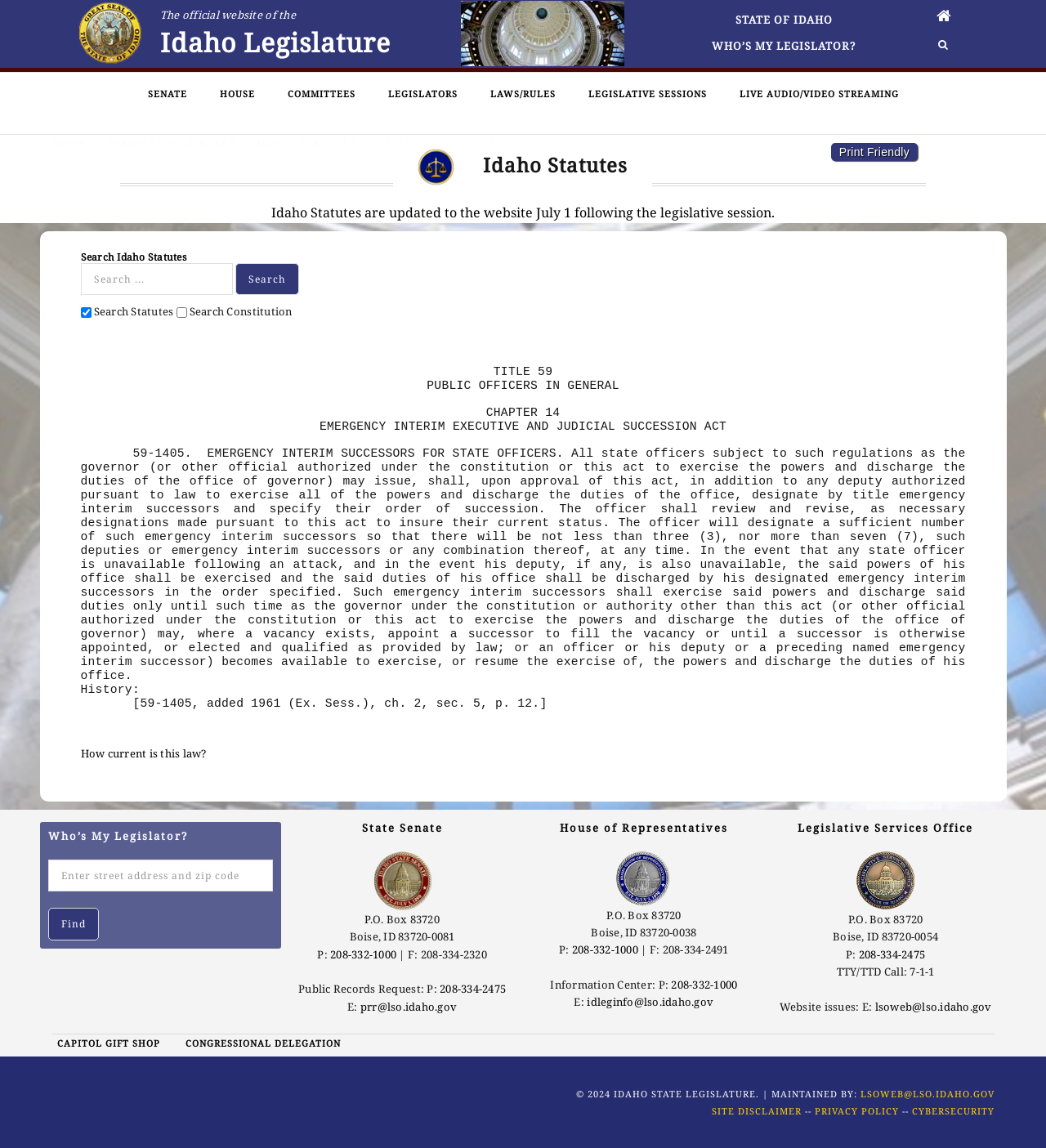Identify the bounding box coordinates for the element you need to click to achieve the following task: "Go to the Idaho Legislature homepage". Provide the bounding box coordinates as four float numbers between 0 and 1, in the form [left, top, right, bottom].

[0.153, 0.021, 0.373, 0.053]